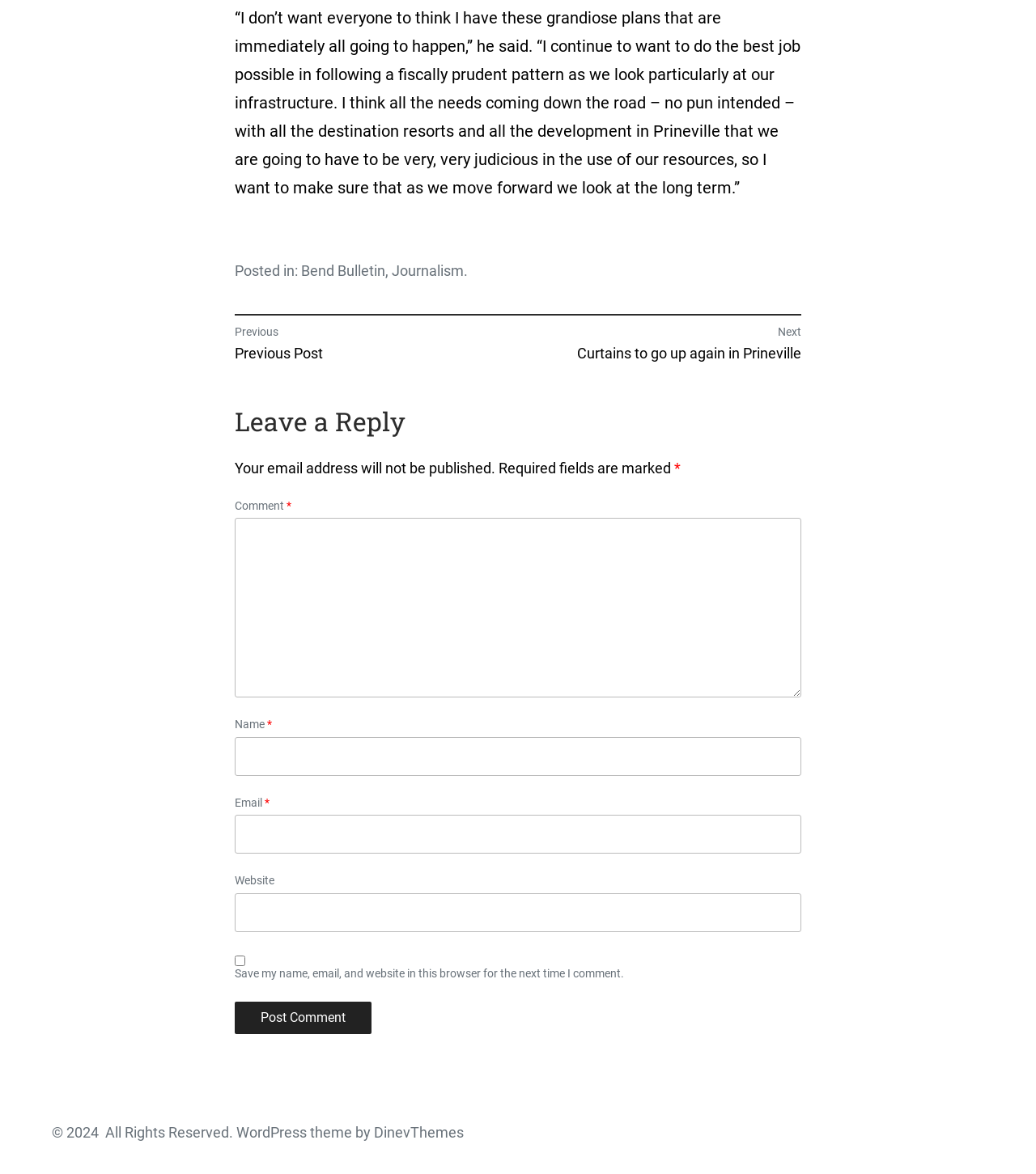Please mark the clickable region by giving the bounding box coordinates needed to complete this instruction: "Click on the 'Bend Bulletin' link".

[0.291, 0.223, 0.372, 0.238]